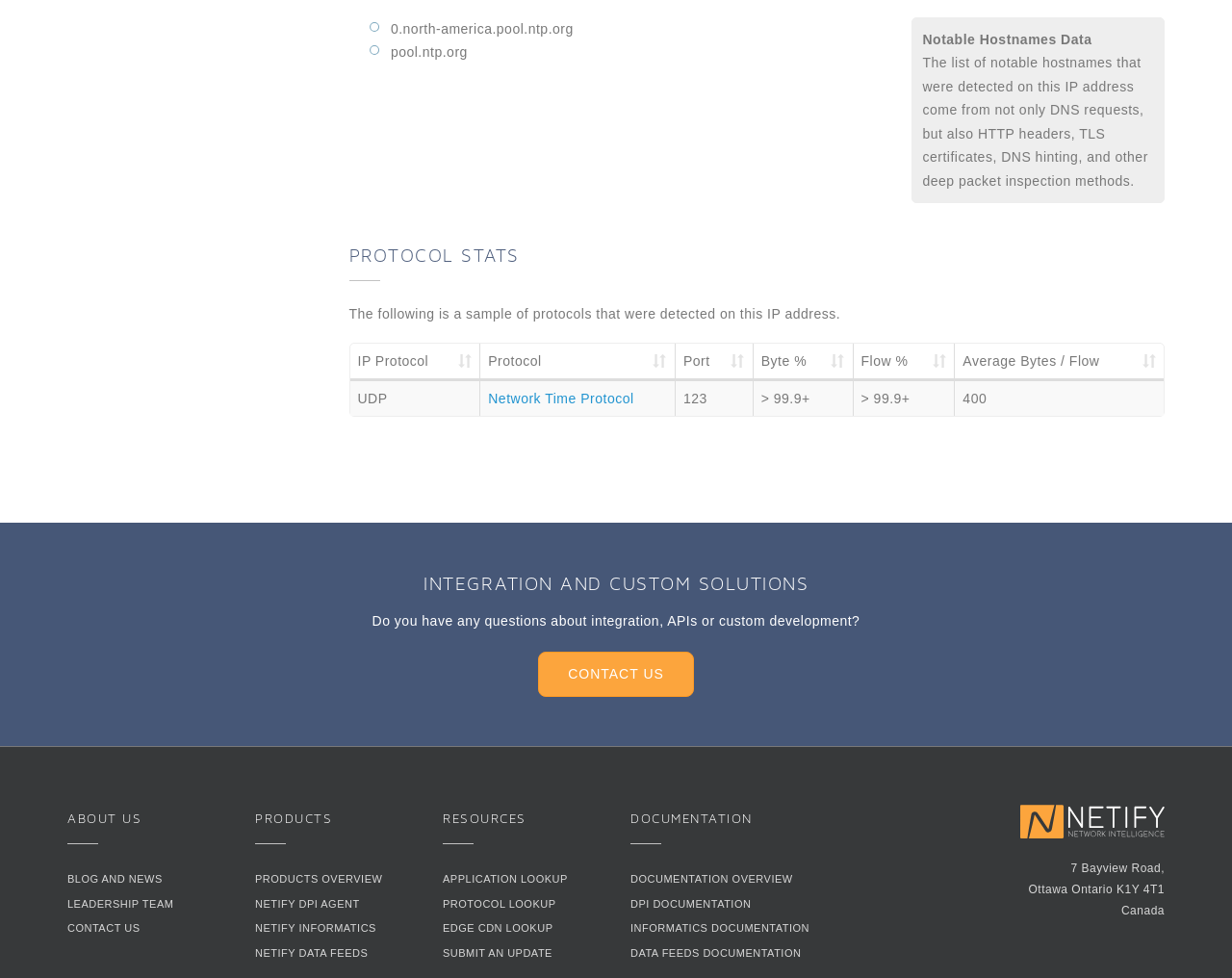Extract the bounding box coordinates for the UI element described by the text: "Average Bytes / Flow". The coordinates should be in the form of [left, top, right, bottom] with values between 0 and 1.

[0.775, 0.352, 0.945, 0.389]